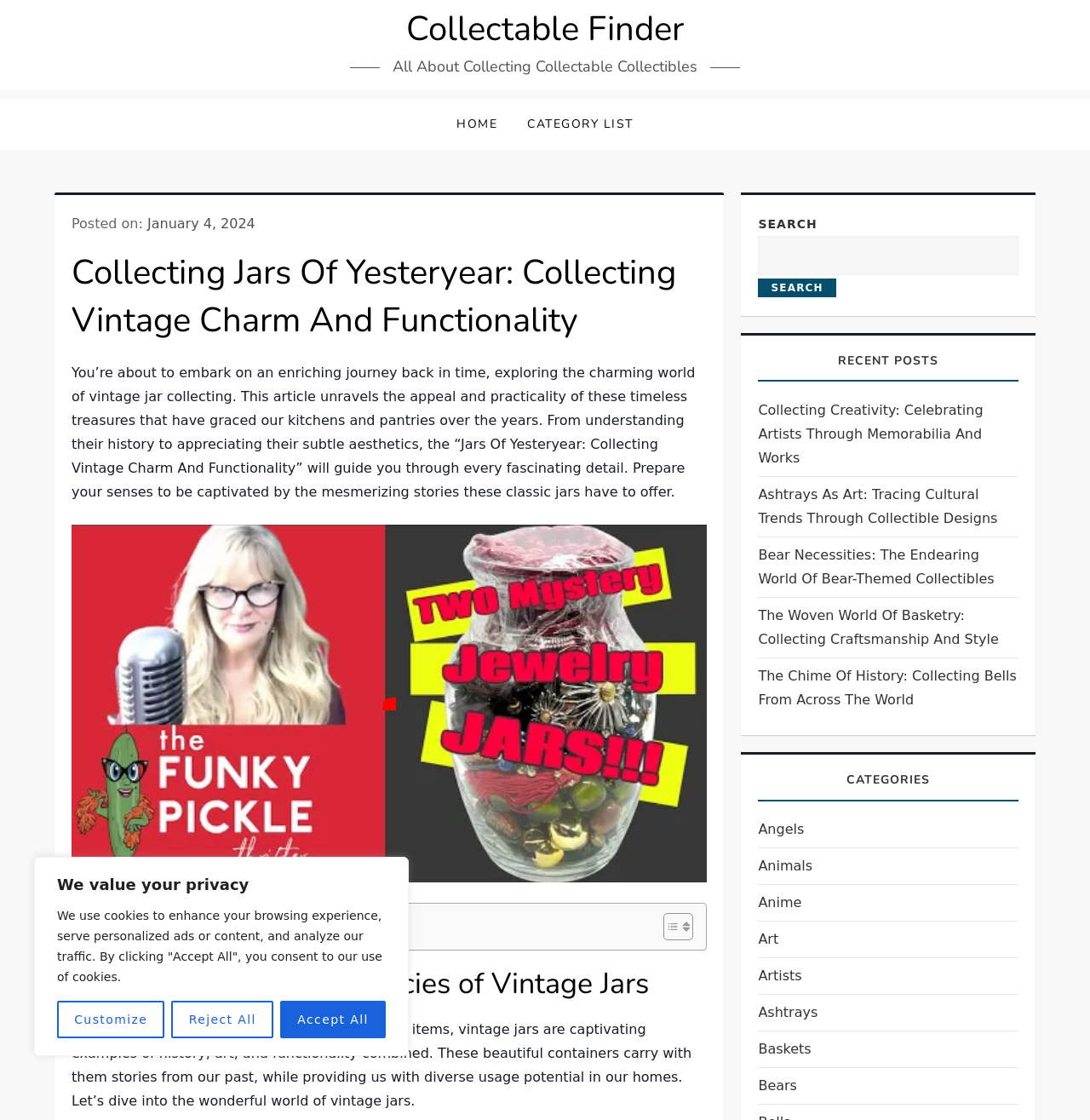Respond to the question below with a single word or phrase: How many recent posts are listed?

5